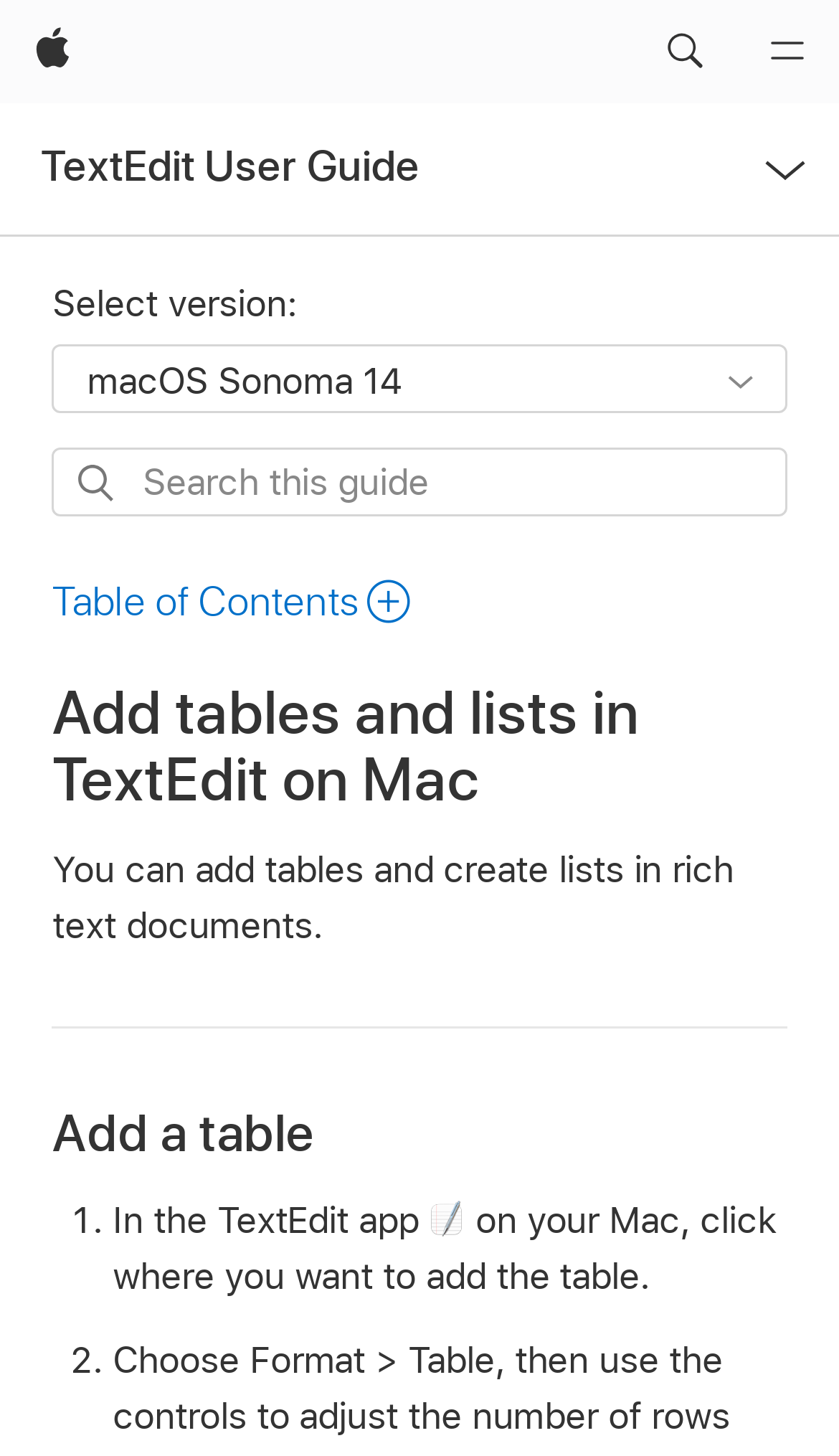Identify the text that serves as the heading for the webpage and generate it.

Add tables and lists in TextEdit on Mac